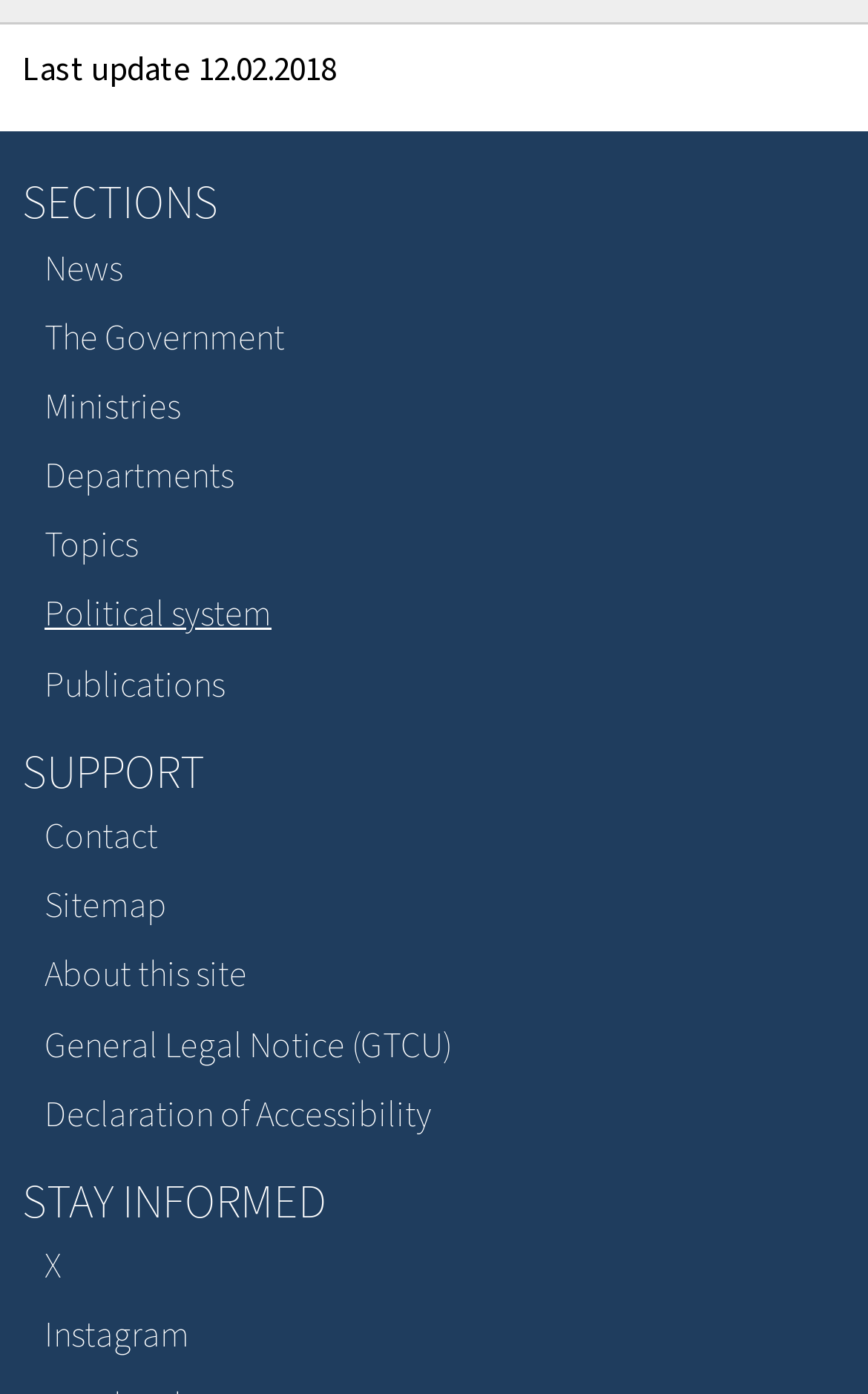Please determine the bounding box coordinates, formatted as (top-left x, top-left y, bottom-right x, bottom-right y), with all values as floating point numbers between 0 and 1. Identify the bounding box of the region described as: WEATHER

None